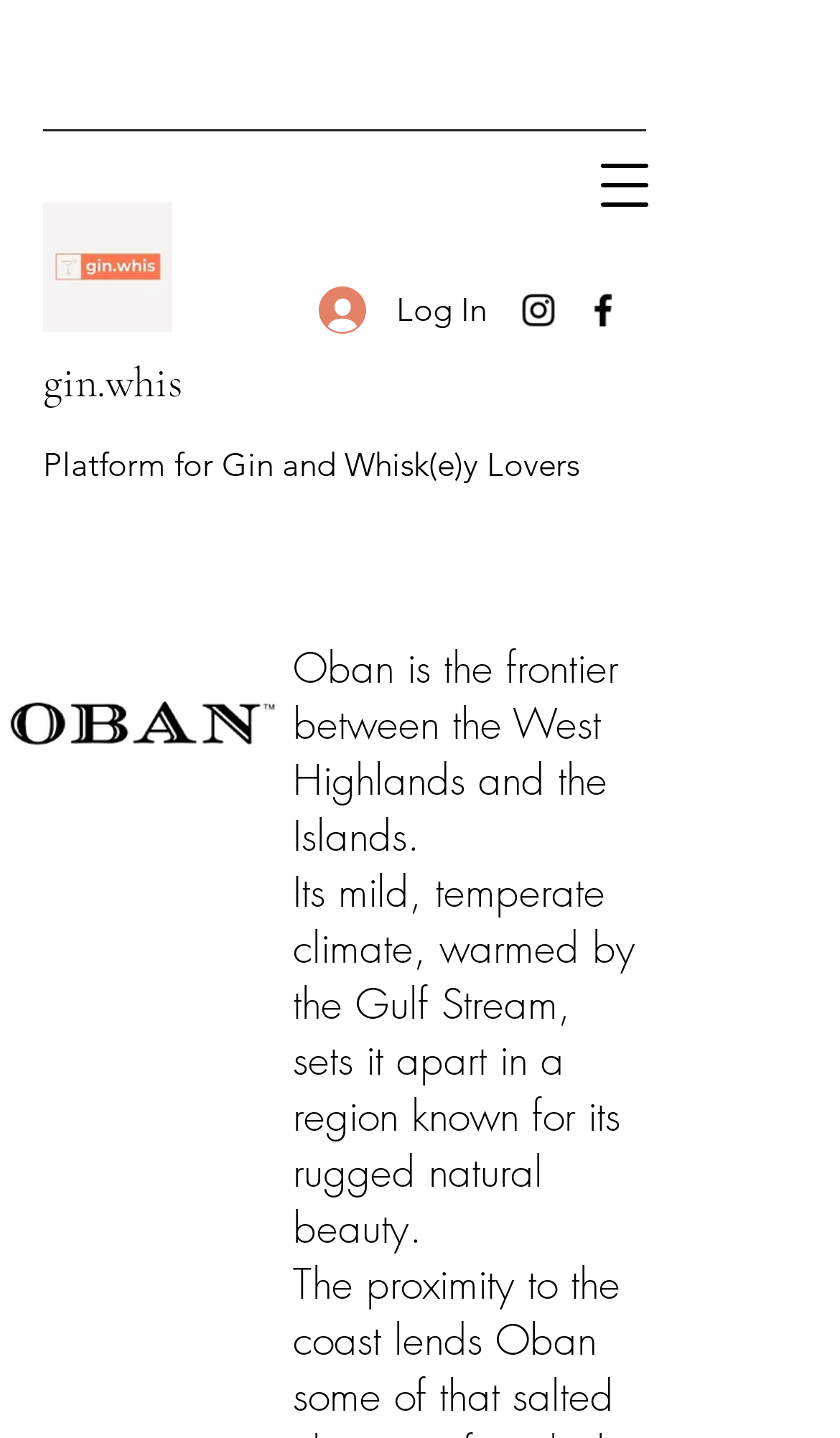What is the platform for?
Please utilize the information in the image to give a detailed response to the question.

I inferred this from the StaticText element 'Platform for Gin and Whisk(e)y Lovers' which is located below the logo image.